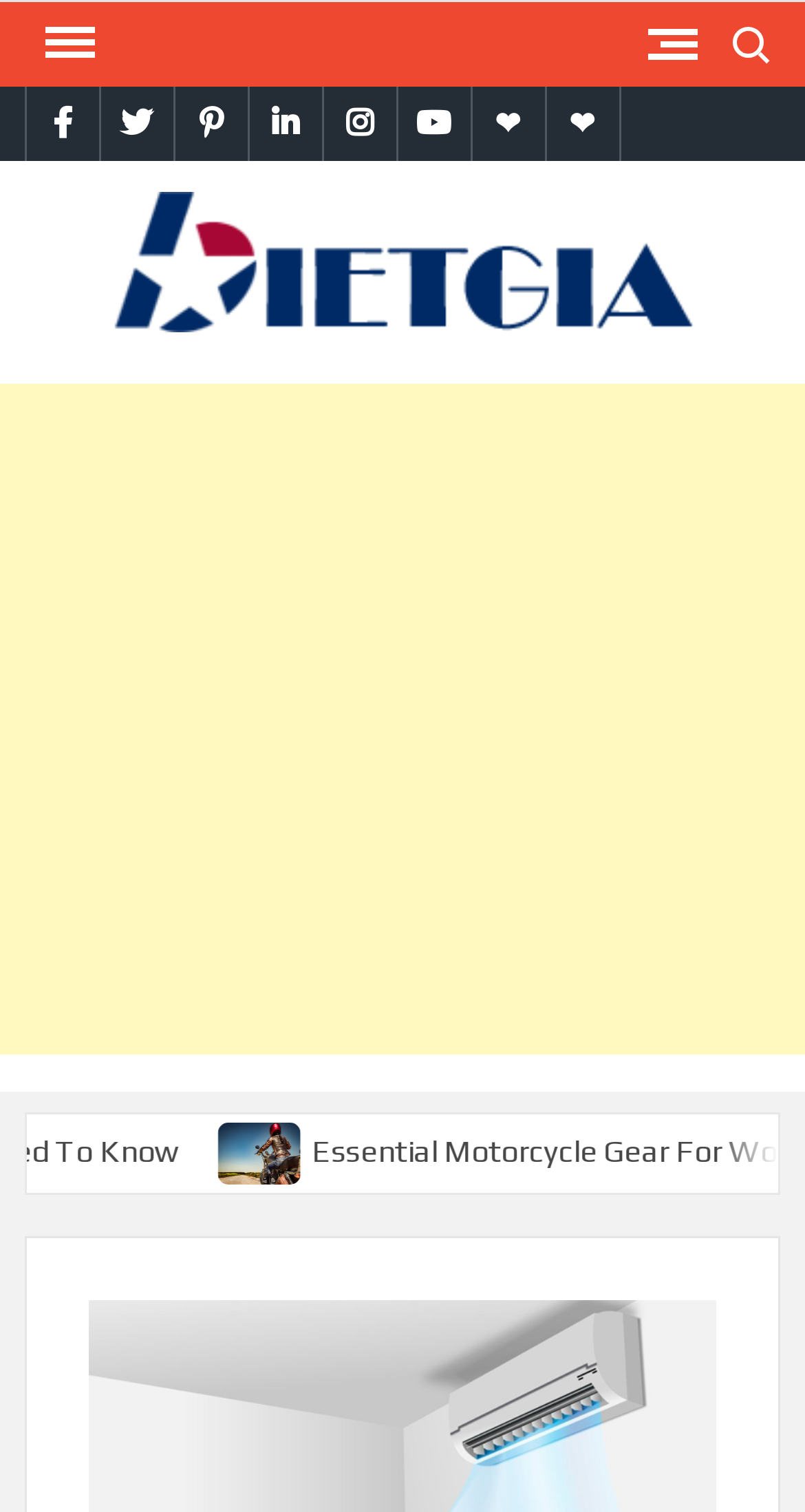Can you find the bounding box coordinates of the area I should click to execute the following instruction: "Visit Facebook page"?

[0.033, 0.056, 0.122, 0.106]